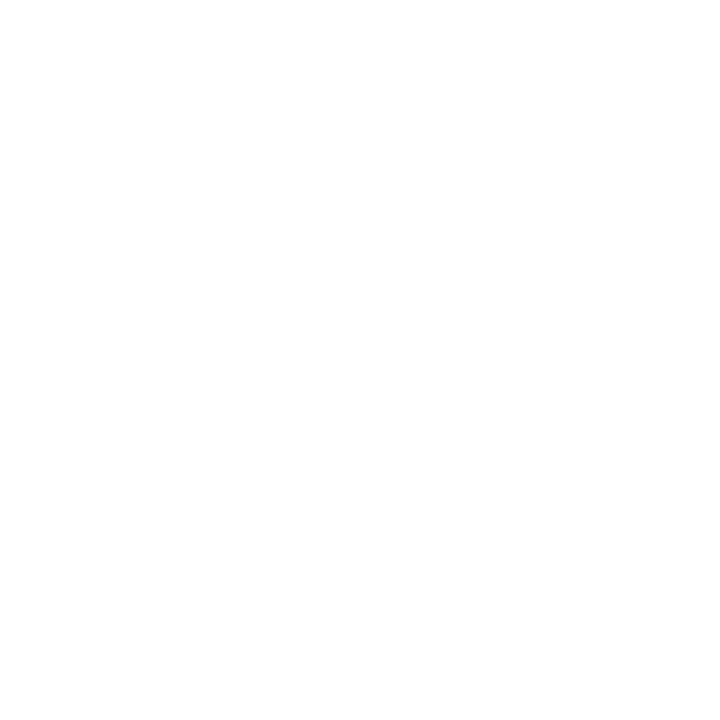Paint a vivid picture with your words by describing the image in detail.

The image features a prominent title in Chinese, indicating a focus on a serious condition, specifically "原始点调理23年严重湿疹：《21天的震撼》," which translates to "Original Point Therapy: 23 Years of Severe Eczema: The Shocking 21 Days." This suggests a profound exploration or guide on the management or treatment of severe eczema, potentially drawing on years of experience and unique therapeutic approaches. The overall presentation emphasizes the importance of the topic, likely aimed at audiences seeking insights into conditions related to skin health or alternative treatment methodologies.